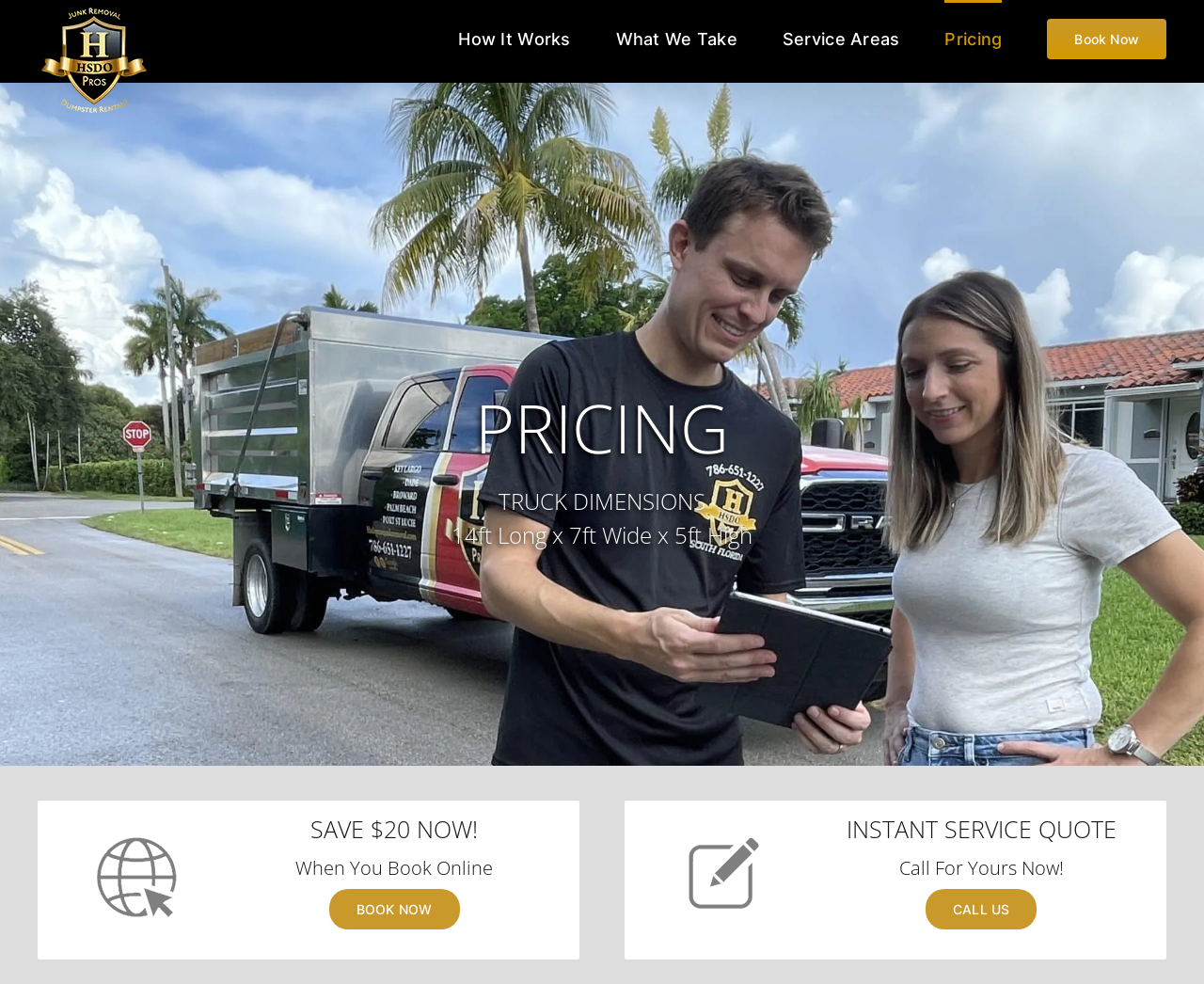Could you please study the image and provide a detailed answer to the question:
What is the dimension of the truck?

The heading 'TRUCK DIMENSIONS 14ft Long x 7ft Wide x 5ft High' indicates the dimension of the truck is 14ft long, 7ft wide, and 5ft high.